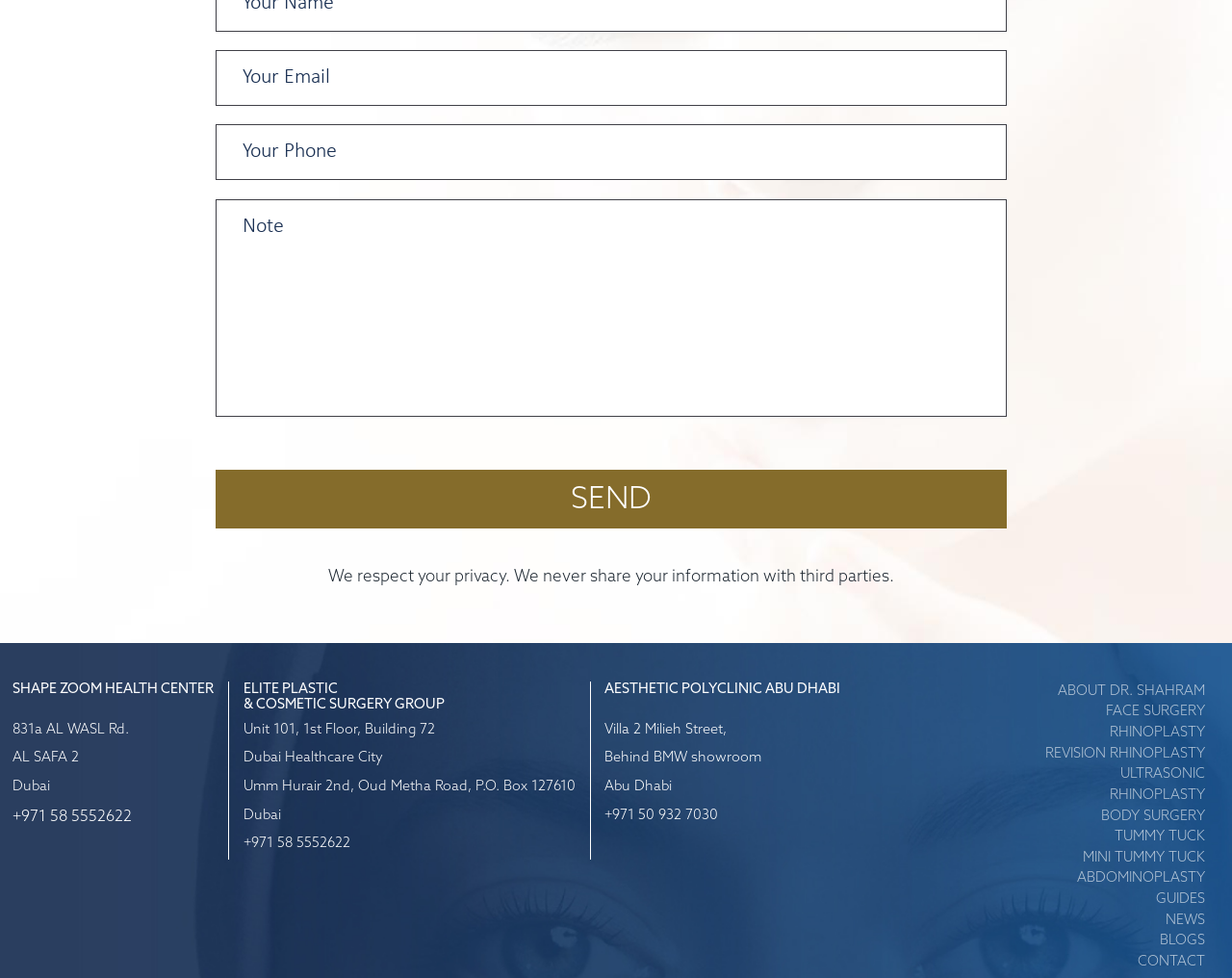How many locations are listed on the webpage?
Please provide a comprehensive answer to the question based on the webpage screenshot.

There are three locations listed on the webpage: SHAPE ZOOM HEALTH CENTER, ELITE PLASTIC & COSMETIC SURGERY GROUP, and AESTHETIC POLYCLINIC ABU DHABI, each with its own address and contact information.